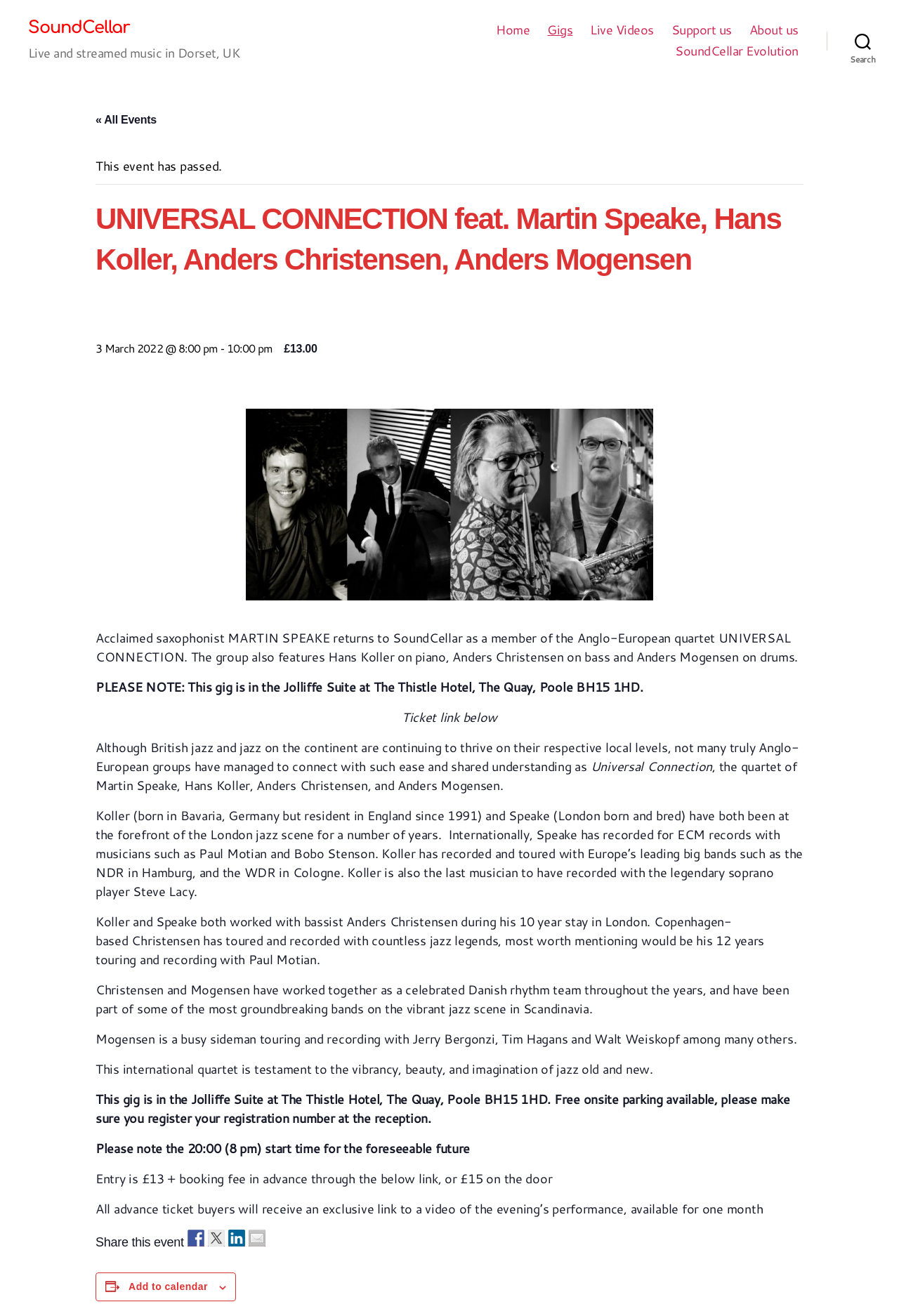Find the bounding box coordinates of the clickable area required to complete the following action: "Search for events".

[0.92, 0.019, 1.0, 0.043]